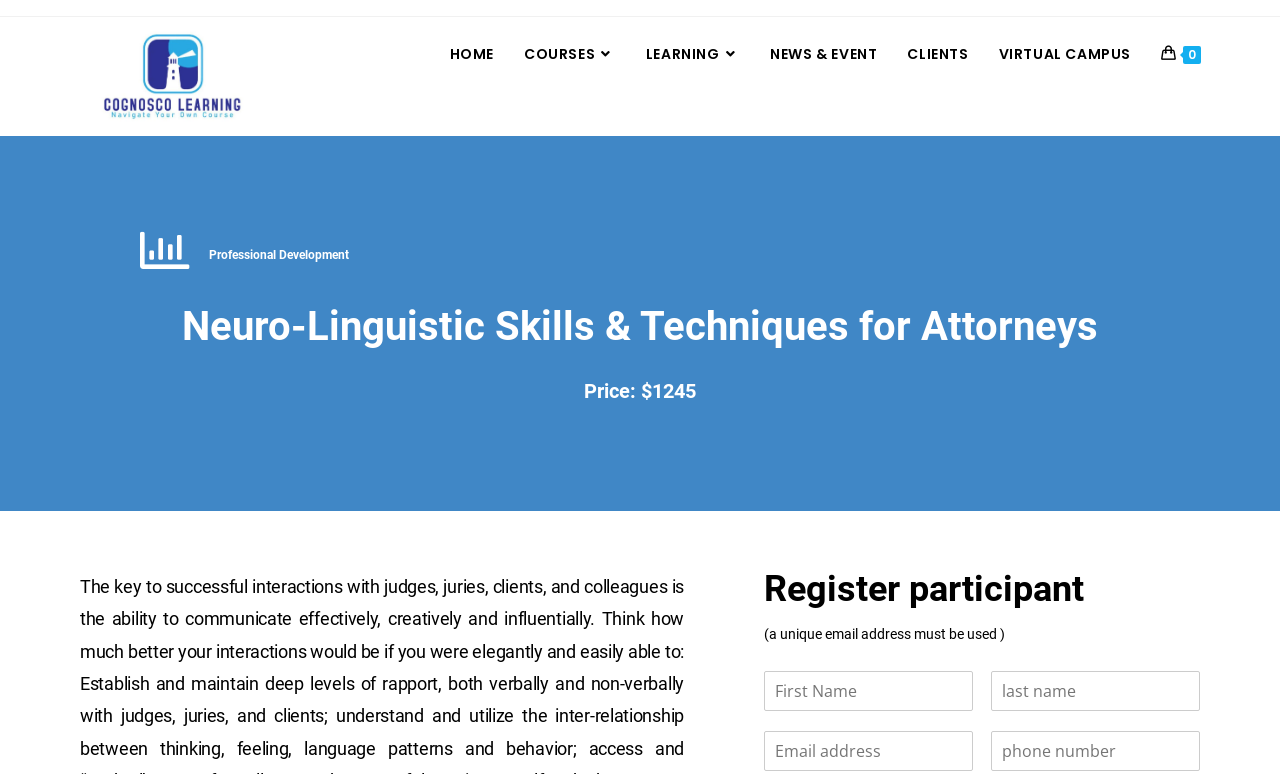How many navigation links are at the top of the page?
Based on the image, answer the question with a single word or brief phrase.

7